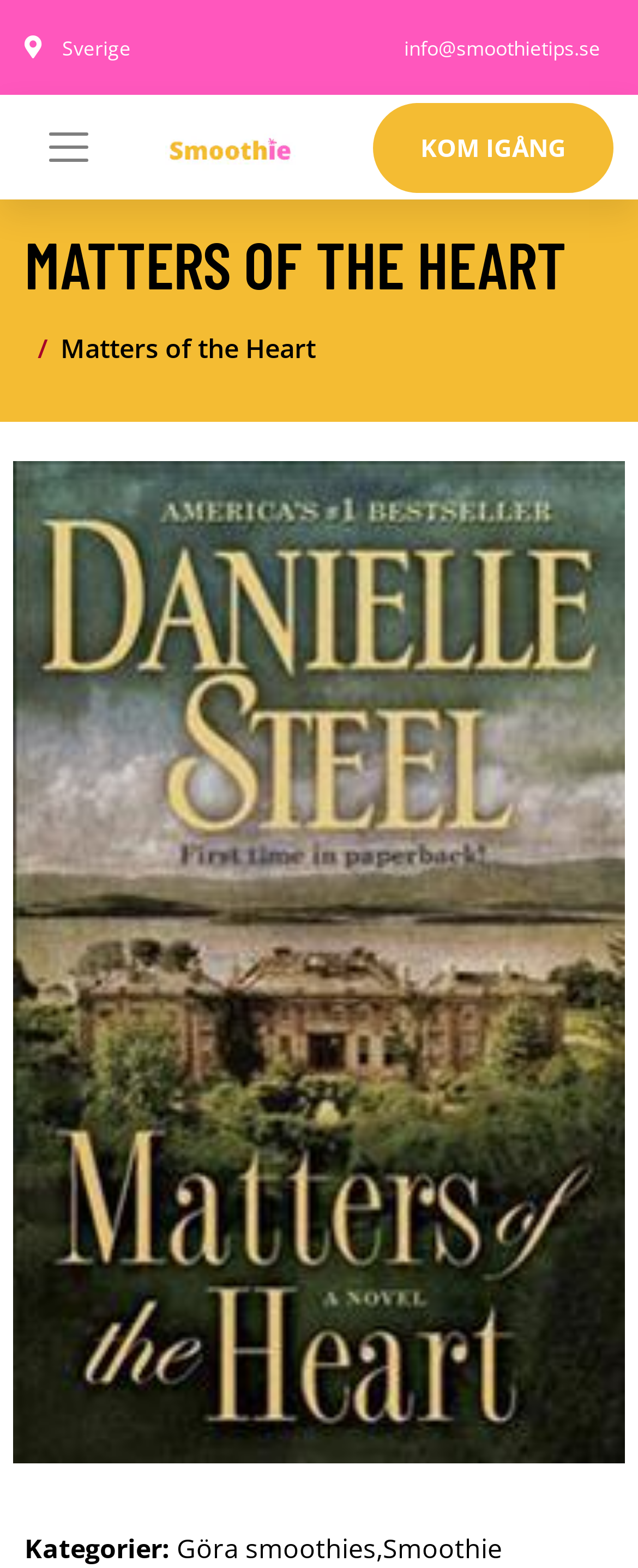Please provide the bounding box coordinates in the format (top-left x, top-left y, bottom-right x, bottom-right y). Remember, all values are floating point numbers between 0 and 1. What is the bounding box coordinate of the region described as: parent_node: KOM IGÅNG aria-label="Toggle navigation"

[0.038, 0.074, 0.177, 0.114]